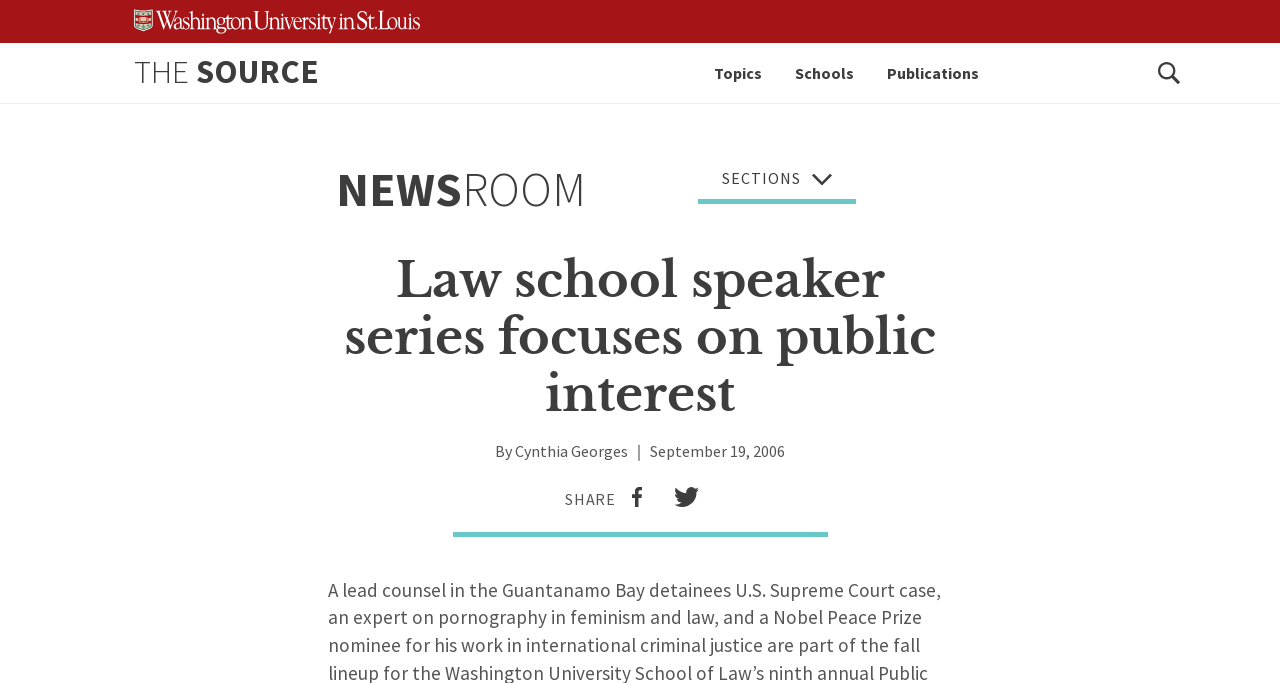Provide a one-word or short-phrase response to the question:
How many navigation menu items are there?

4